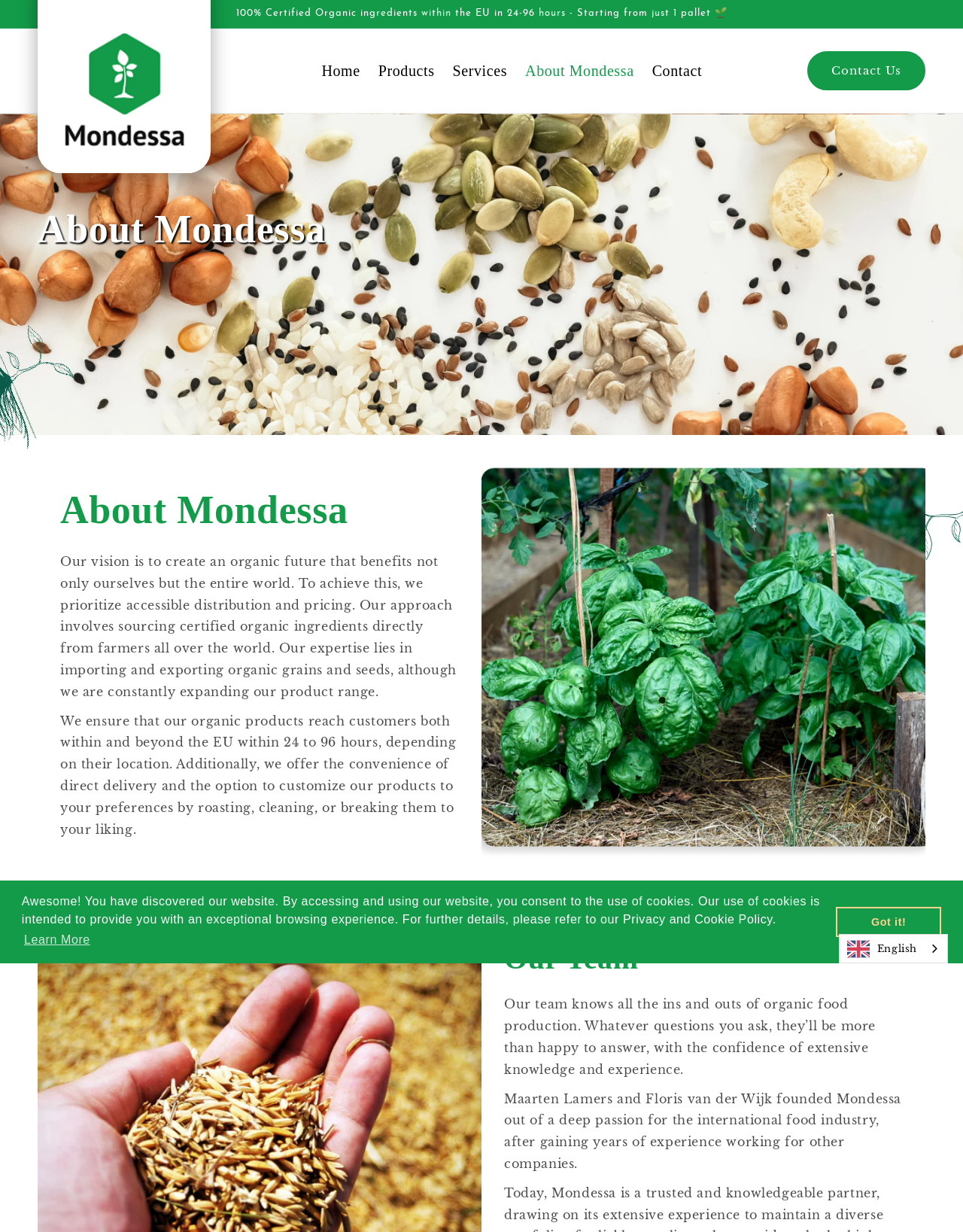Locate the bounding box of the UI element described by: "Contact Us" in the given webpage screenshot.

[0.838, 0.041, 0.961, 0.073]